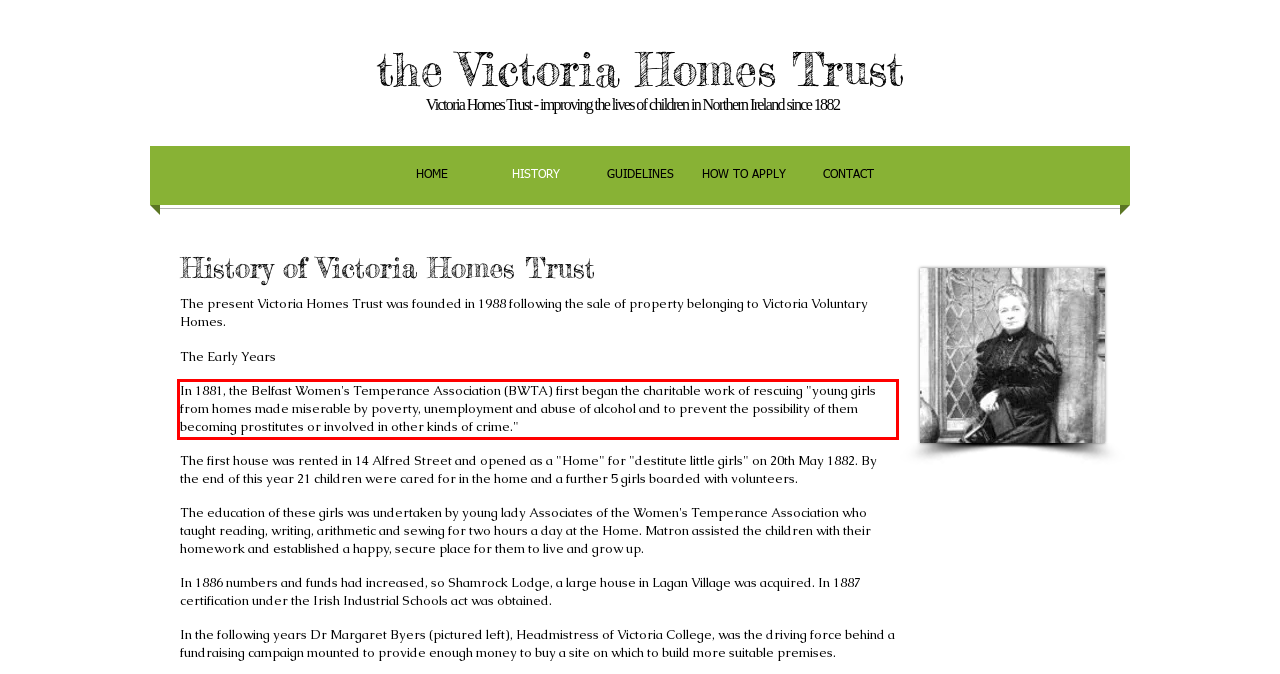Using OCR, extract the text content found within the red bounding box in the given webpage screenshot.

In 1881, the Belfast Women's Temperance Association (BWTA) first began the charitable work of rescuing "young girls from homes made miserable by poverty, unemployment and abuse of alcohol and to prevent the possibility of them becoming prostitutes or involved in other kinds of crime."